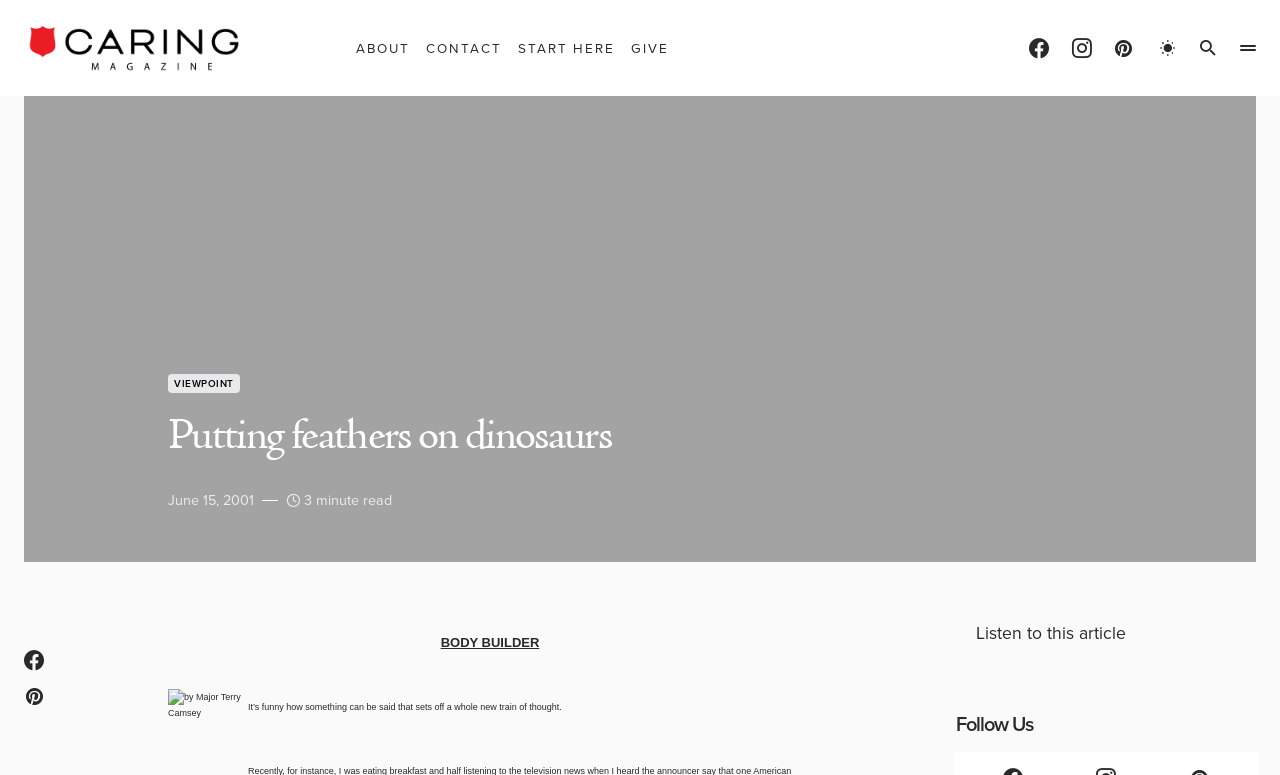Identify and provide the main heading of the webpage.

Putting feathers on dinosaurs